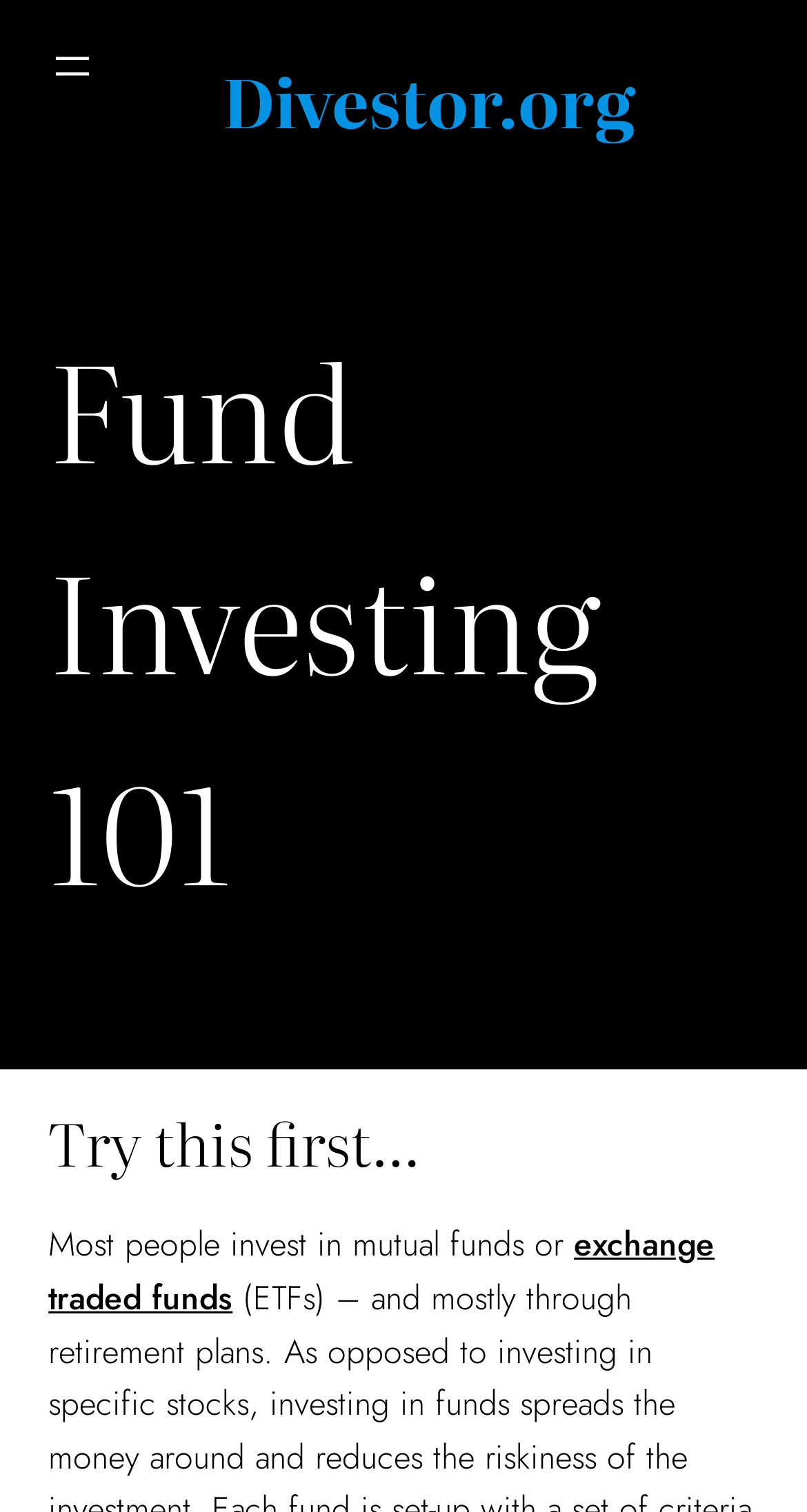What is the name of the website?
Refer to the screenshot and deliver a thorough answer to the question presented.

The name of the website can be found in the heading element with the text 'Divestor.org' which is a link. This element is a child of the root element and has a bounding box with coordinates [0.123, 0.027, 0.94, 0.106].